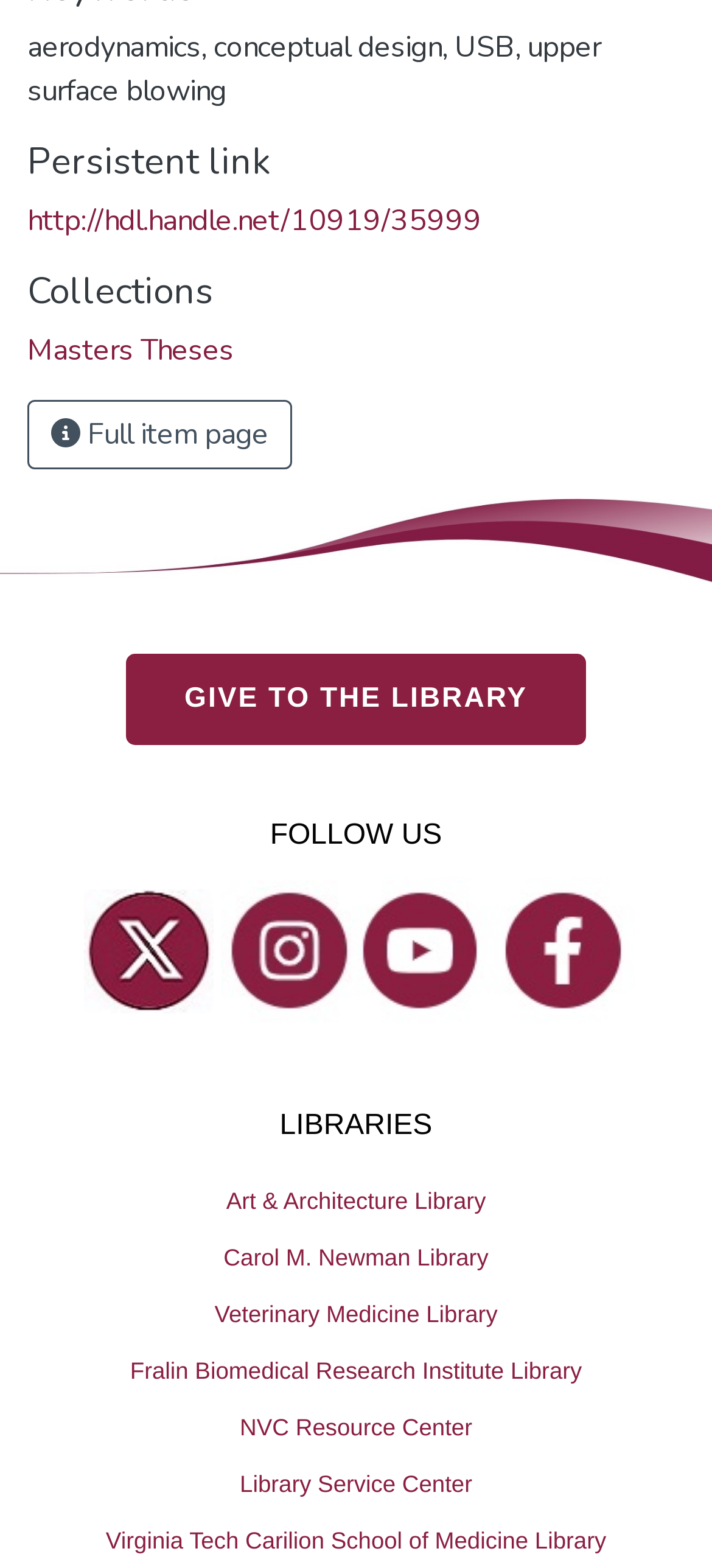Locate the bounding box coordinates of the region to be clicked to comply with the following instruction: "go to Masters Theses collection". The coordinates must be four float numbers between 0 and 1, in the form [left, top, right, bottom].

[0.038, 0.211, 0.328, 0.236]